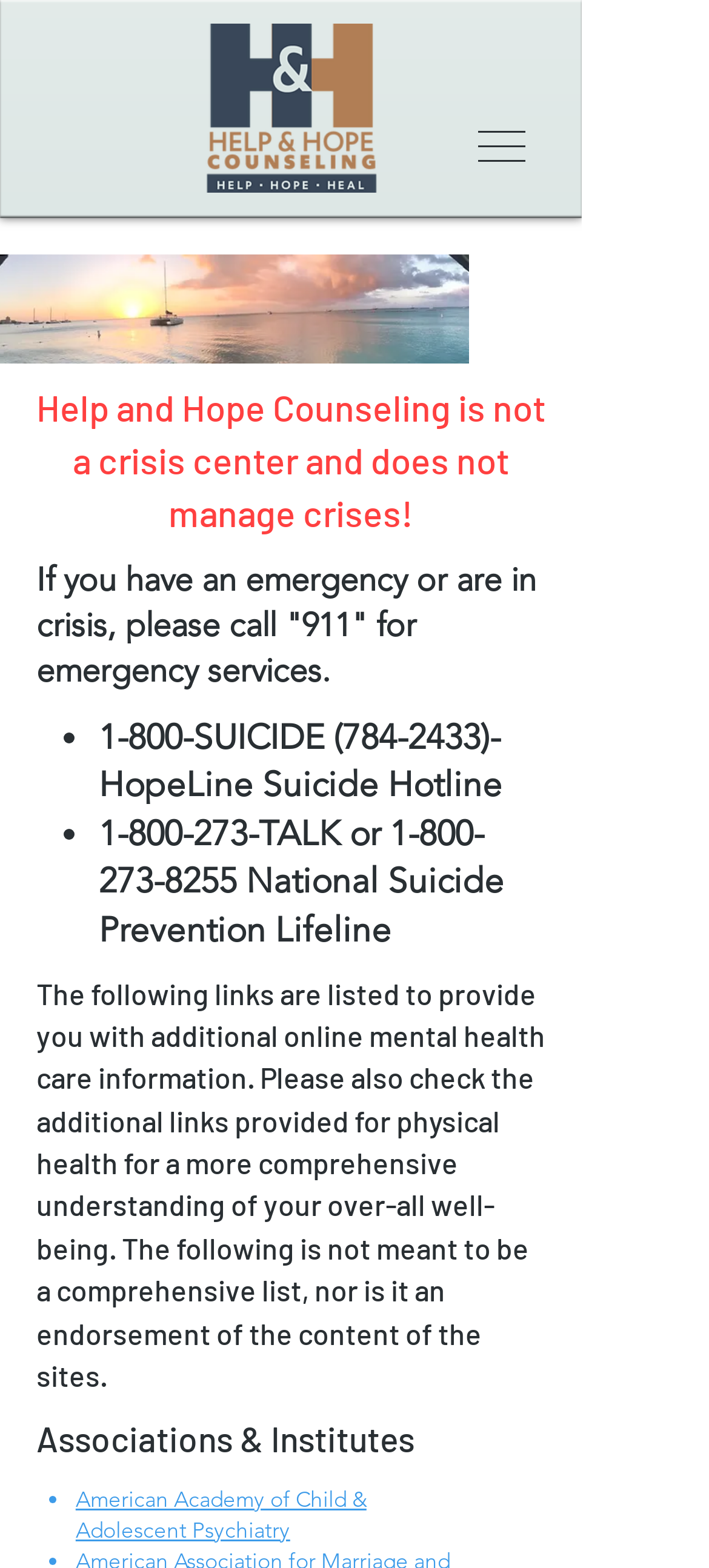Utilize the details in the image to thoroughly answer the following question: What is the purpose of the listed links?

I found this answer by looking at the text 'The following links are listed to provide you with additional online mental health care information.' which is located in the middle of the webpage.